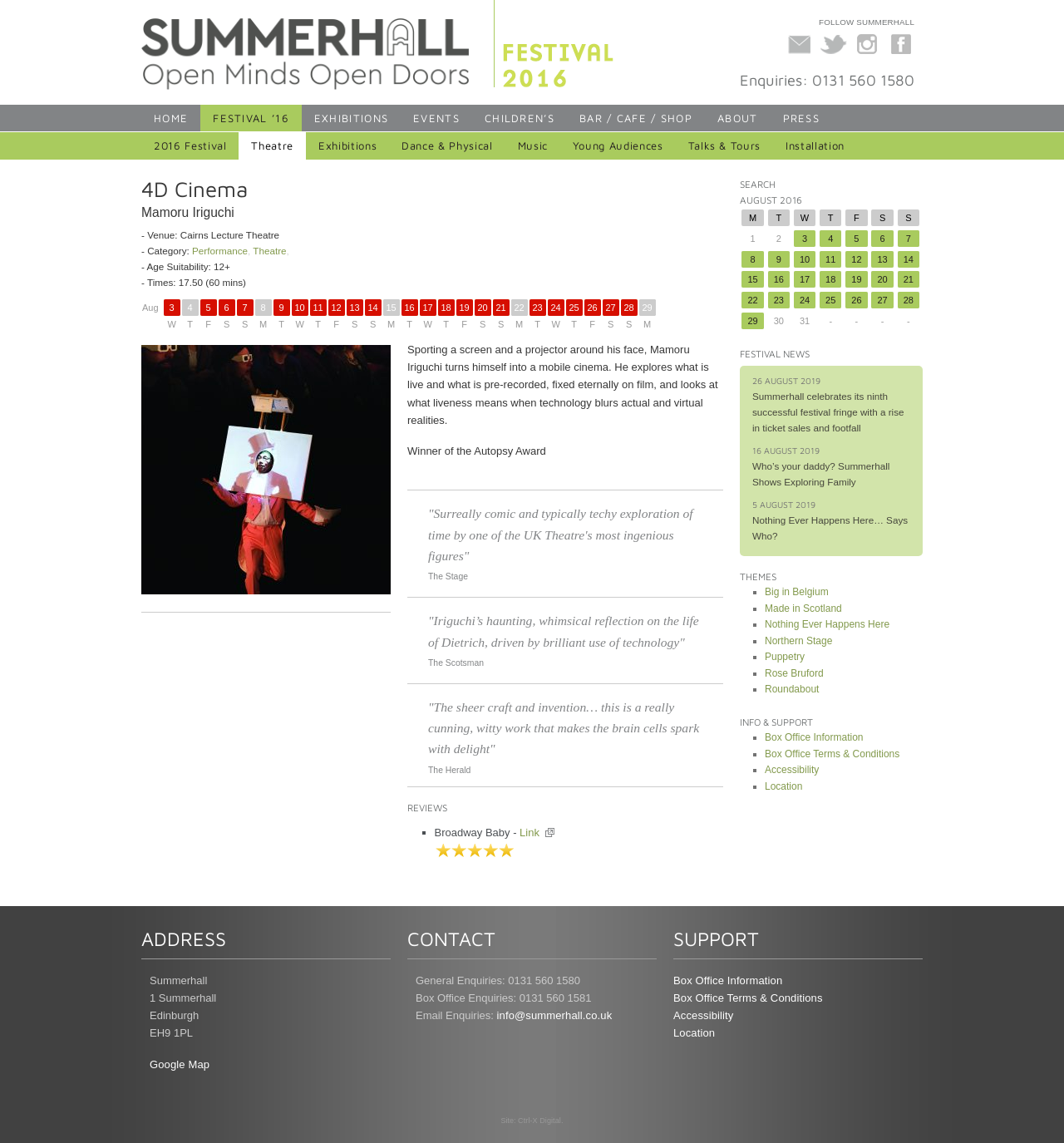Find the bounding box coordinates of the clickable element required to execute the following instruction: "Go to the HOME page". Provide the coordinates as four float numbers between 0 and 1, i.e., [left, top, right, bottom].

[0.133, 0.091, 0.188, 0.115]